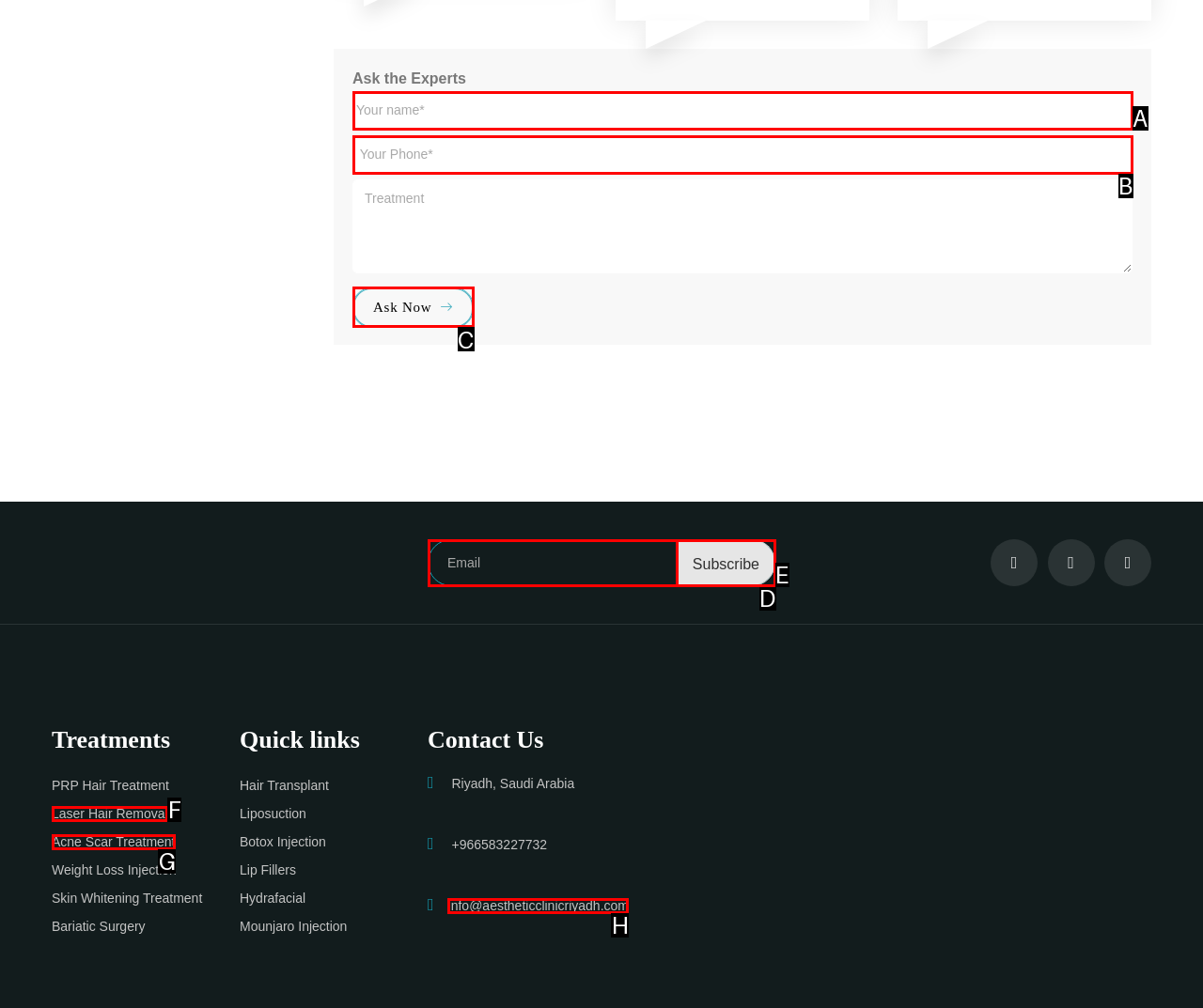Identify the letter of the UI element you should interact with to perform the task: Click Ask Now
Reply with the appropriate letter of the option.

C